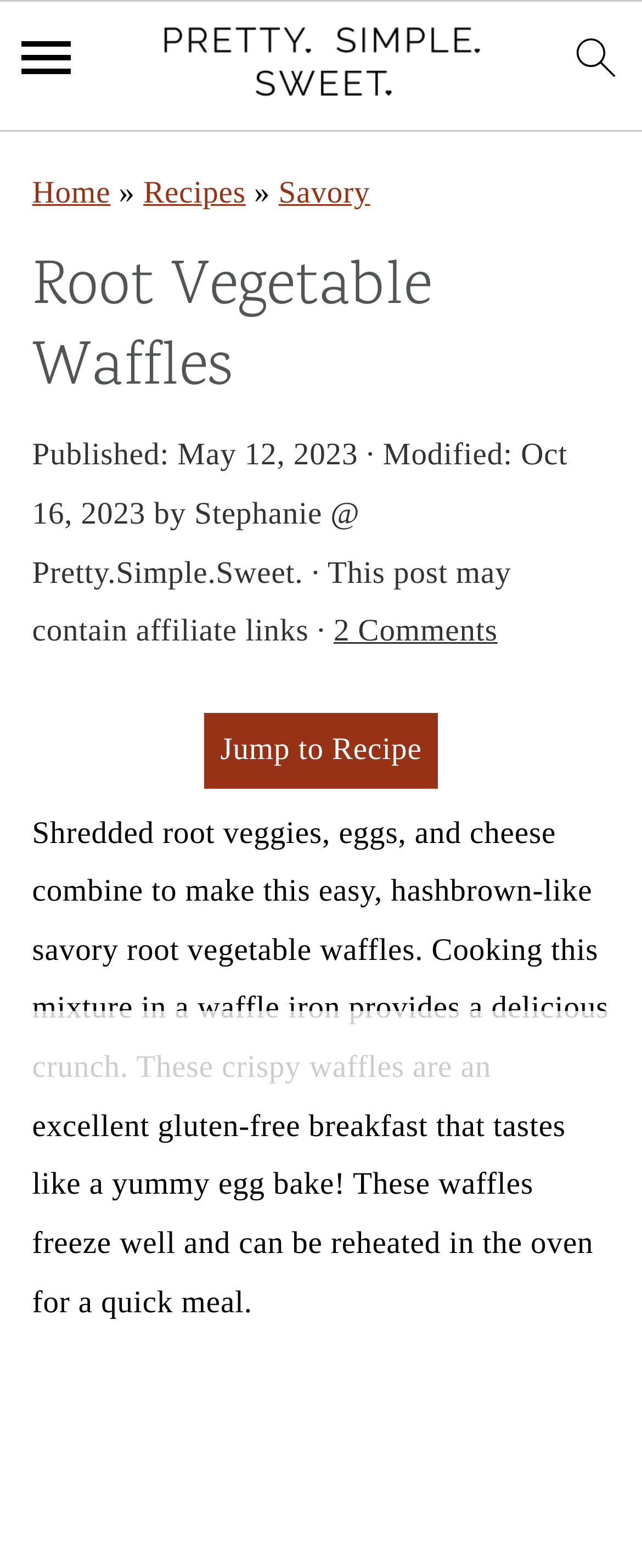Who is the author of the recipe?
Use the information from the image to give a detailed answer to the question.

I found the author's name by looking at the text 'by Stephanie @ Pretty.Simple.Sweet.' which is located below the recipe title and publication date.